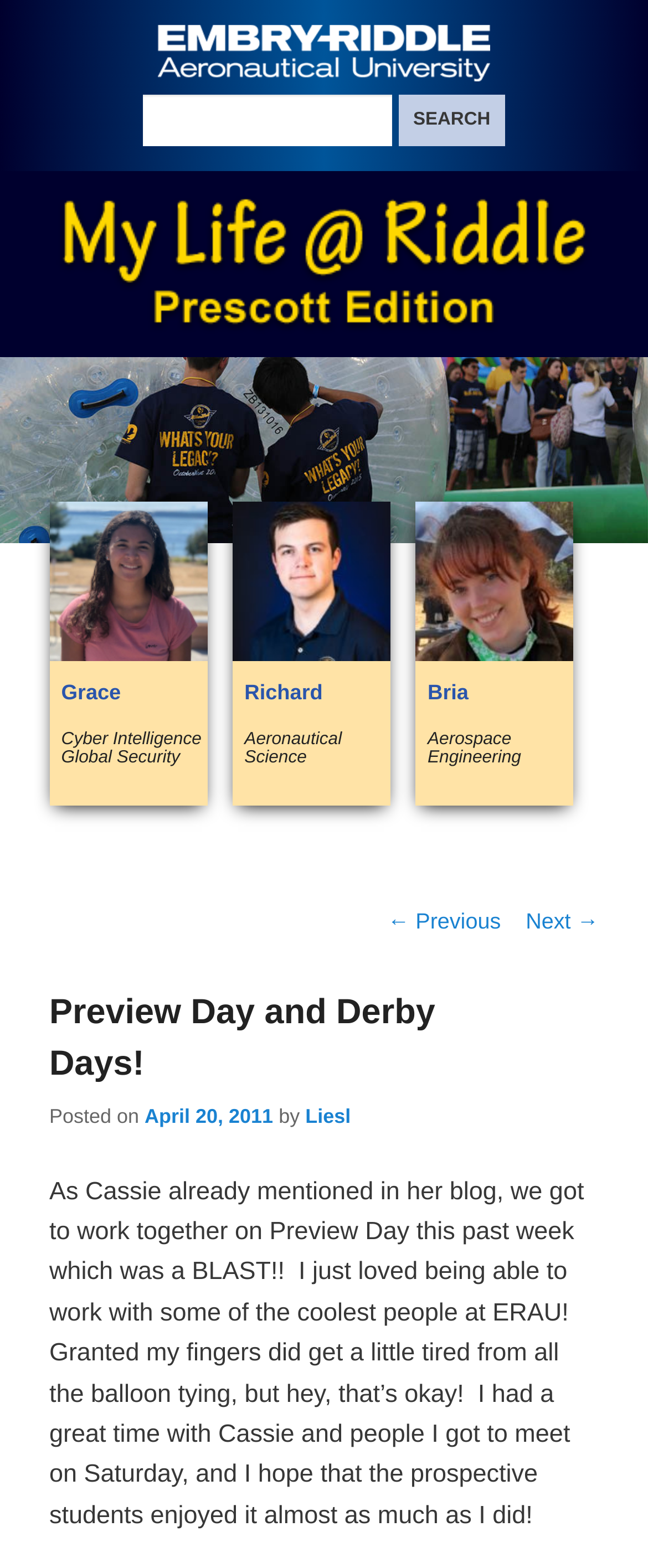Please find the bounding box coordinates of the element that needs to be clicked to perform the following instruction: "Read Grace's blog". The bounding box coordinates should be four float numbers between 0 and 1, represented as [left, top, right, bottom].

[0.076, 0.32, 0.32, 0.514]